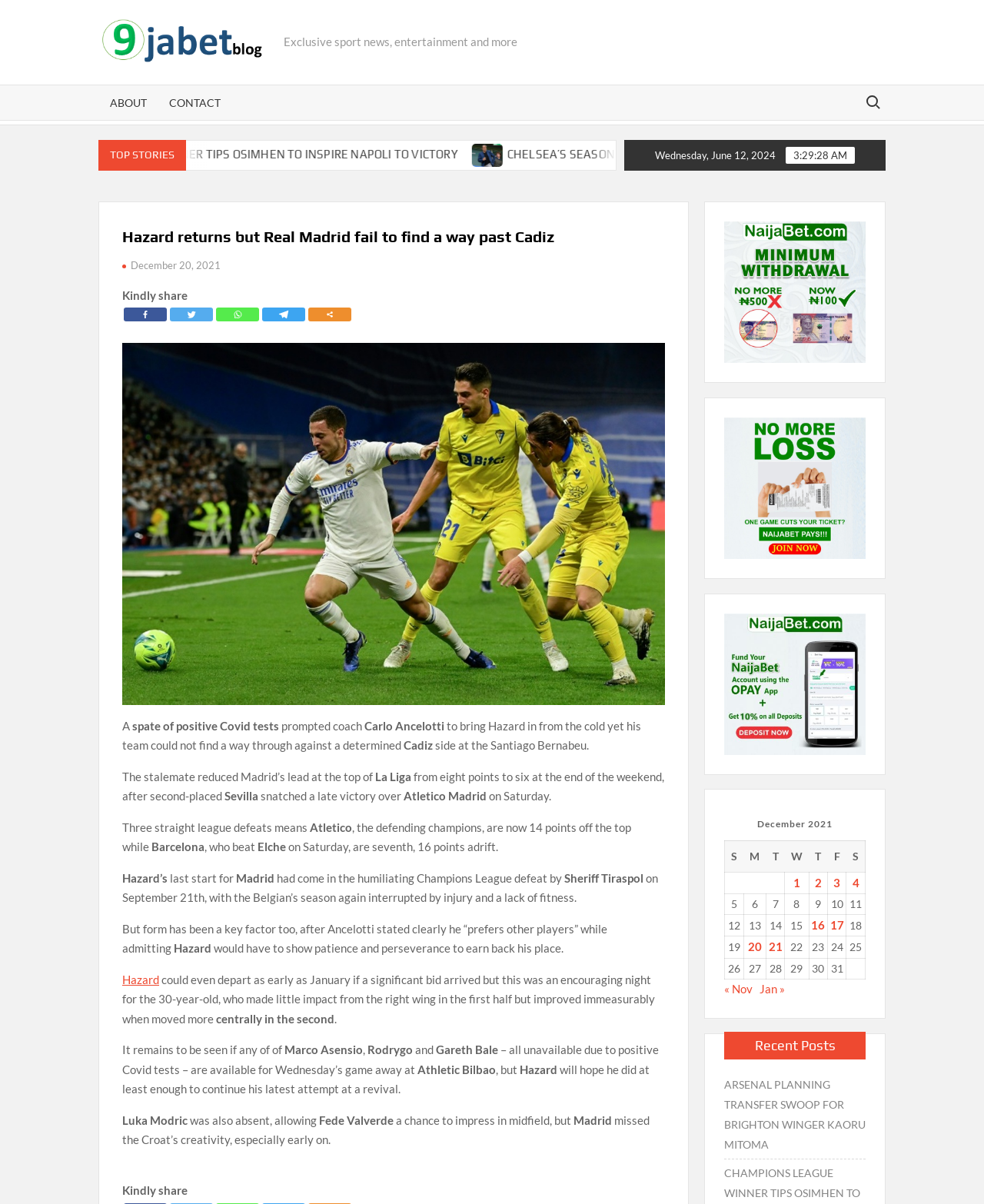Indicate the bounding box coordinates of the element that must be clicked to execute the instruction: "Click on the 'Hazard' link". The coordinates should be given as four float numbers between 0 and 1, i.e., [left, top, right, bottom].

[0.124, 0.808, 0.162, 0.819]